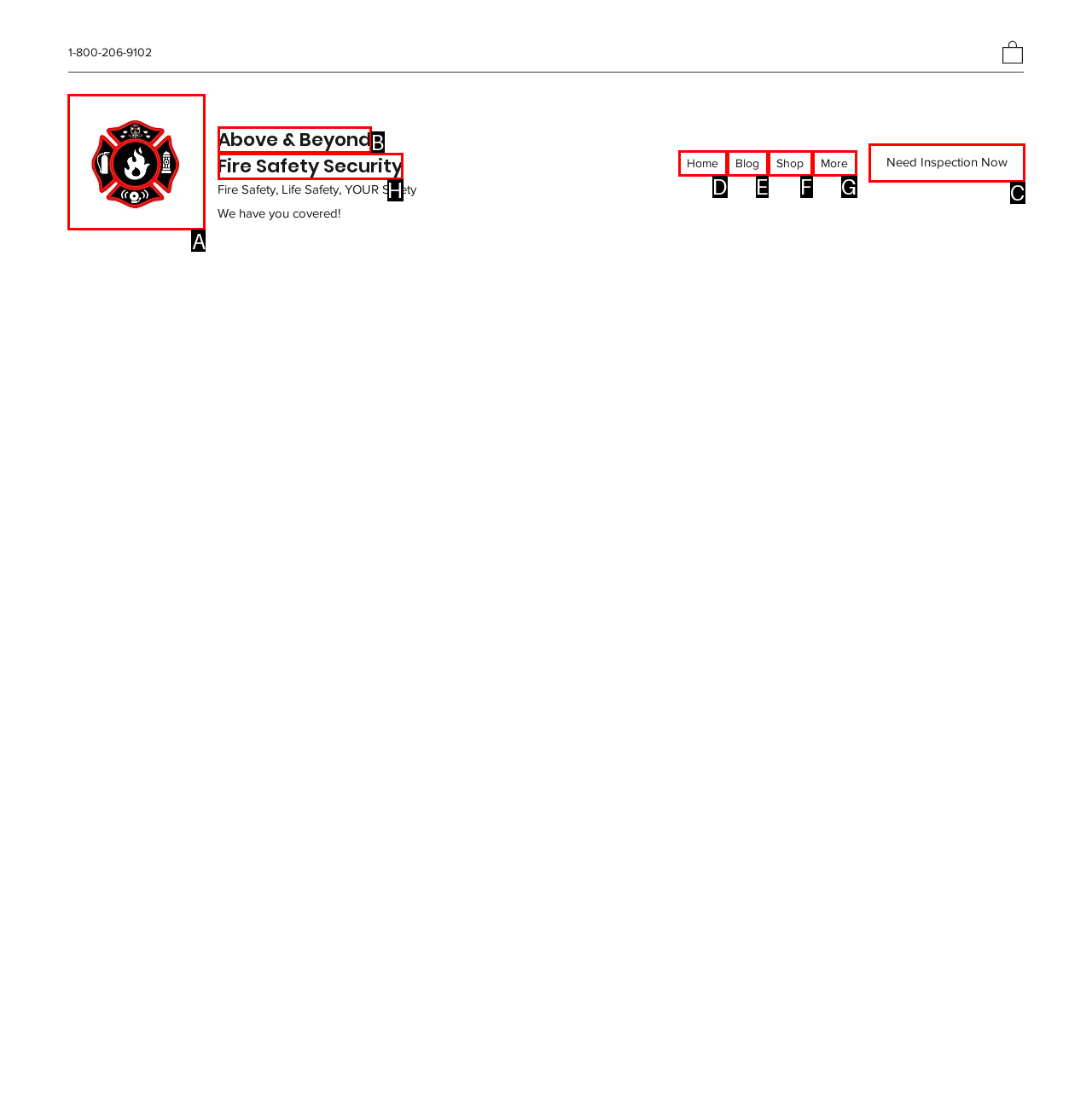Determine the correct UI element to click for this instruction: Click the logo. Respond with the letter of the chosen element.

A